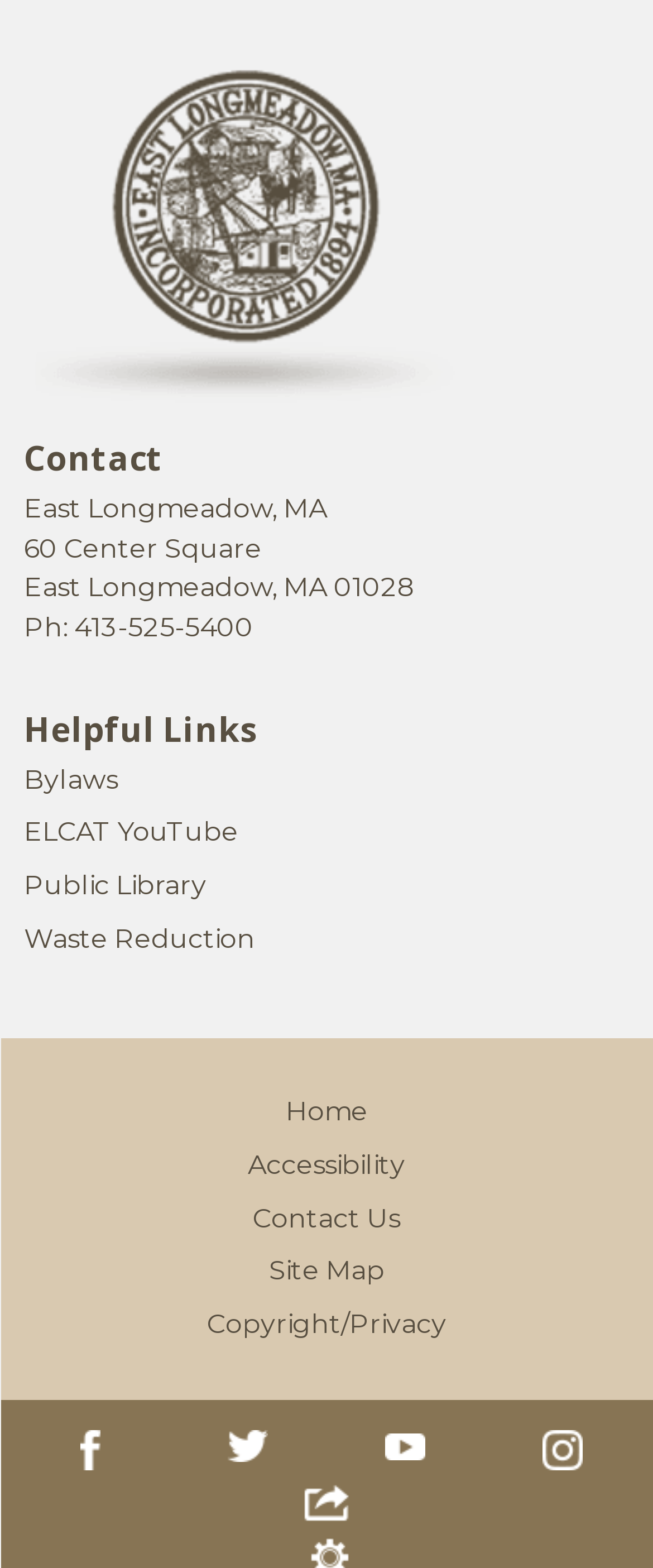Determine the bounding box coordinates of the clickable element to achieve the following action: 'Go to the 'Home' page'. Provide the coordinates as four float values between 0 and 1, formatted as [left, top, right, bottom].

[0.437, 0.699, 0.563, 0.719]